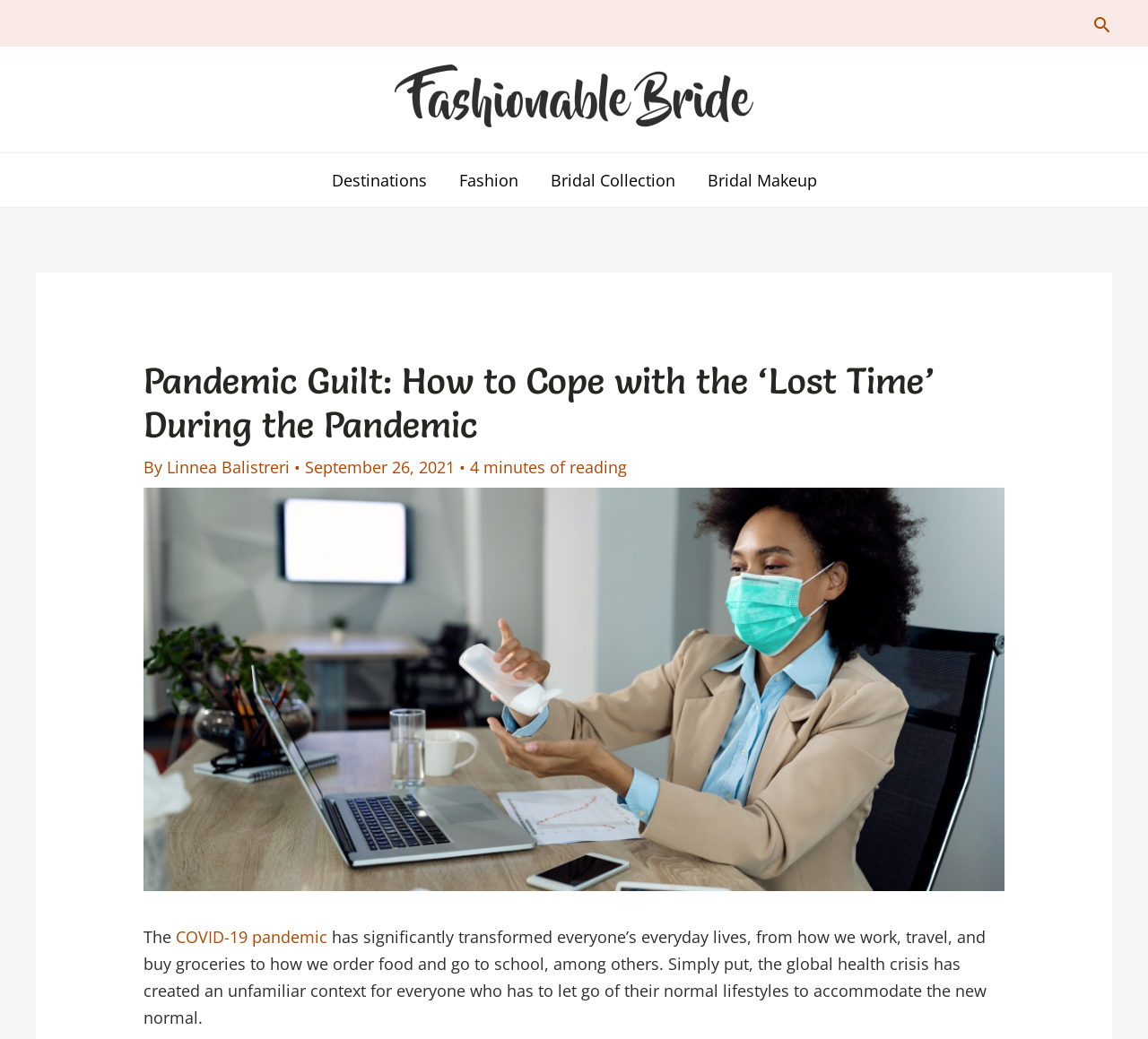What is the date of the article?
Please look at the screenshot and answer using one word or phrase.

September 26, 2021